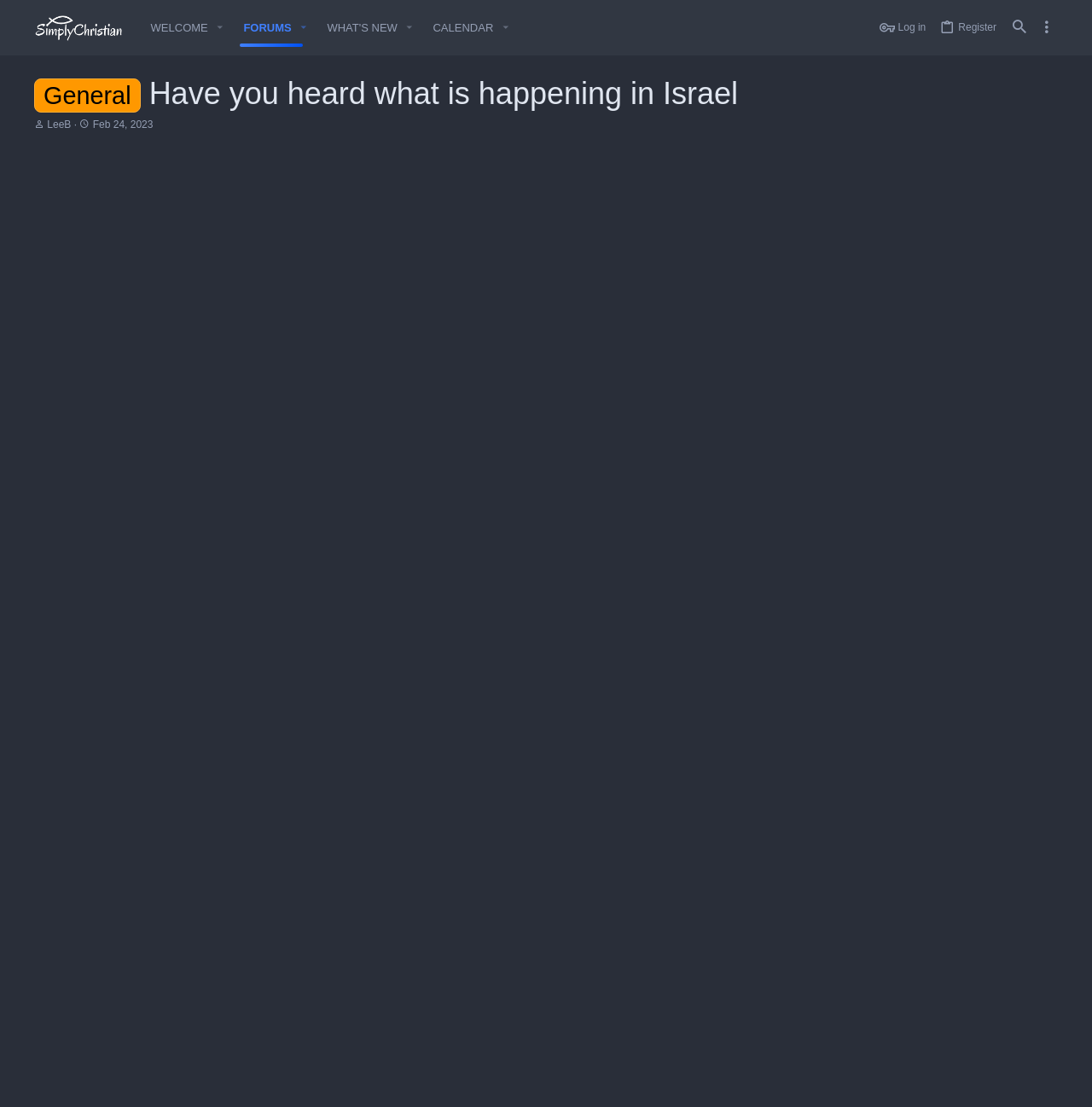Please determine the bounding box coordinates of the section I need to click to accomplish this instruction: "Browse categories".

None